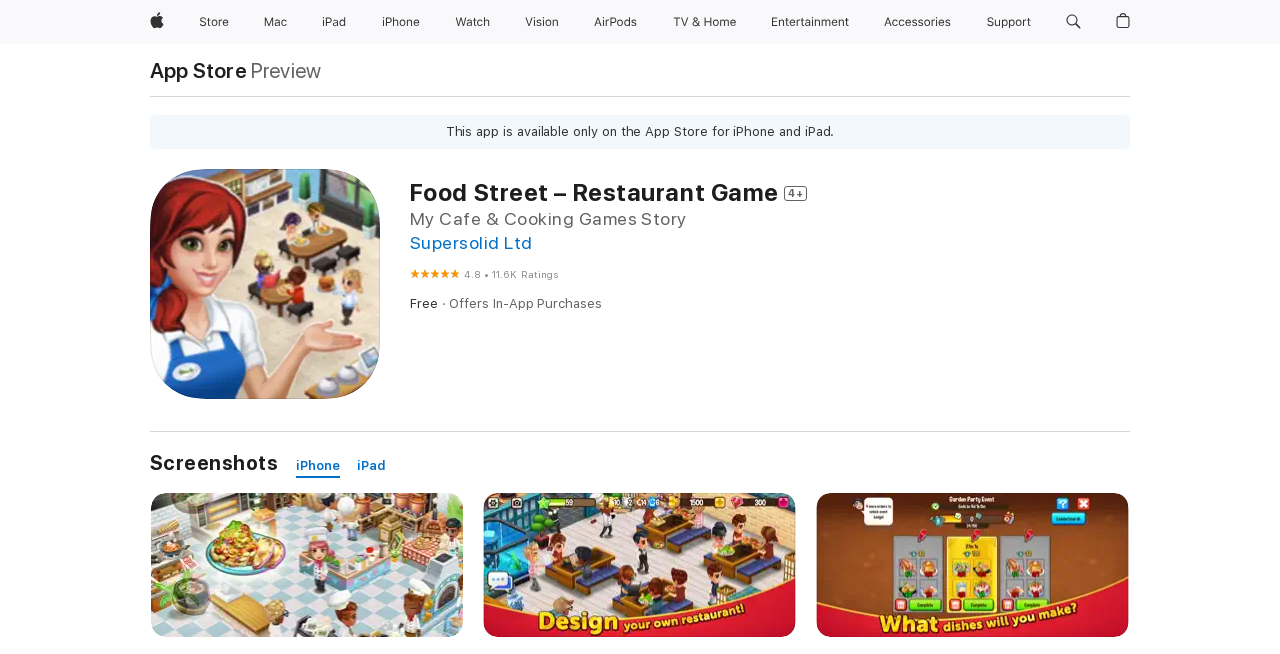Use the details in the image to answer the question thoroughly: 
What is the name of the restaurant game?

I found the answer by looking at the heading 'Food Street – Restaurant Game 4+' which is a prominent element on the webpage, indicating that it is the name of the restaurant game.